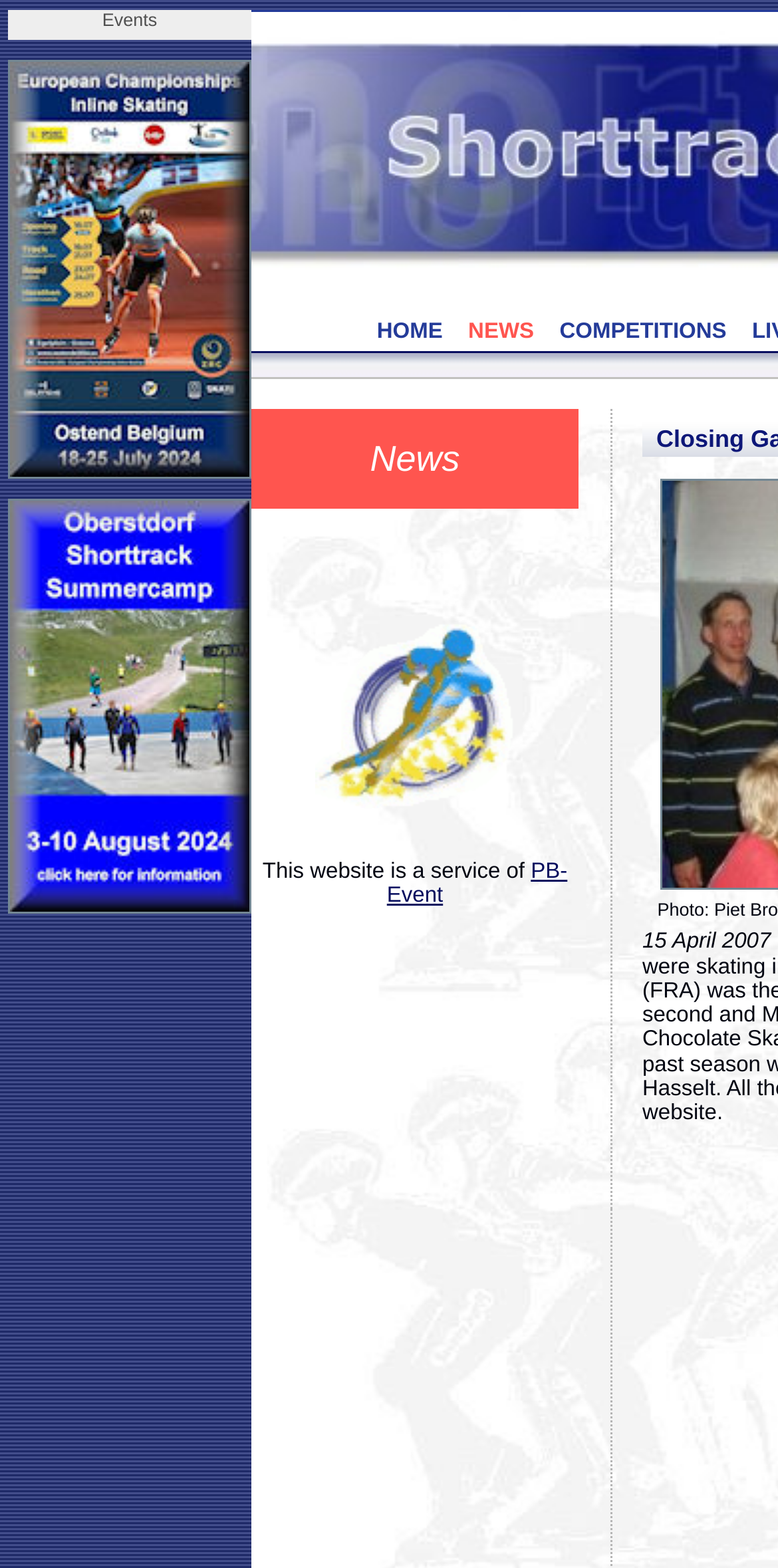What is the name of the first event listed on the webpage?
Using the screenshot, give a one-word or short phrase answer.

Oostend-EC